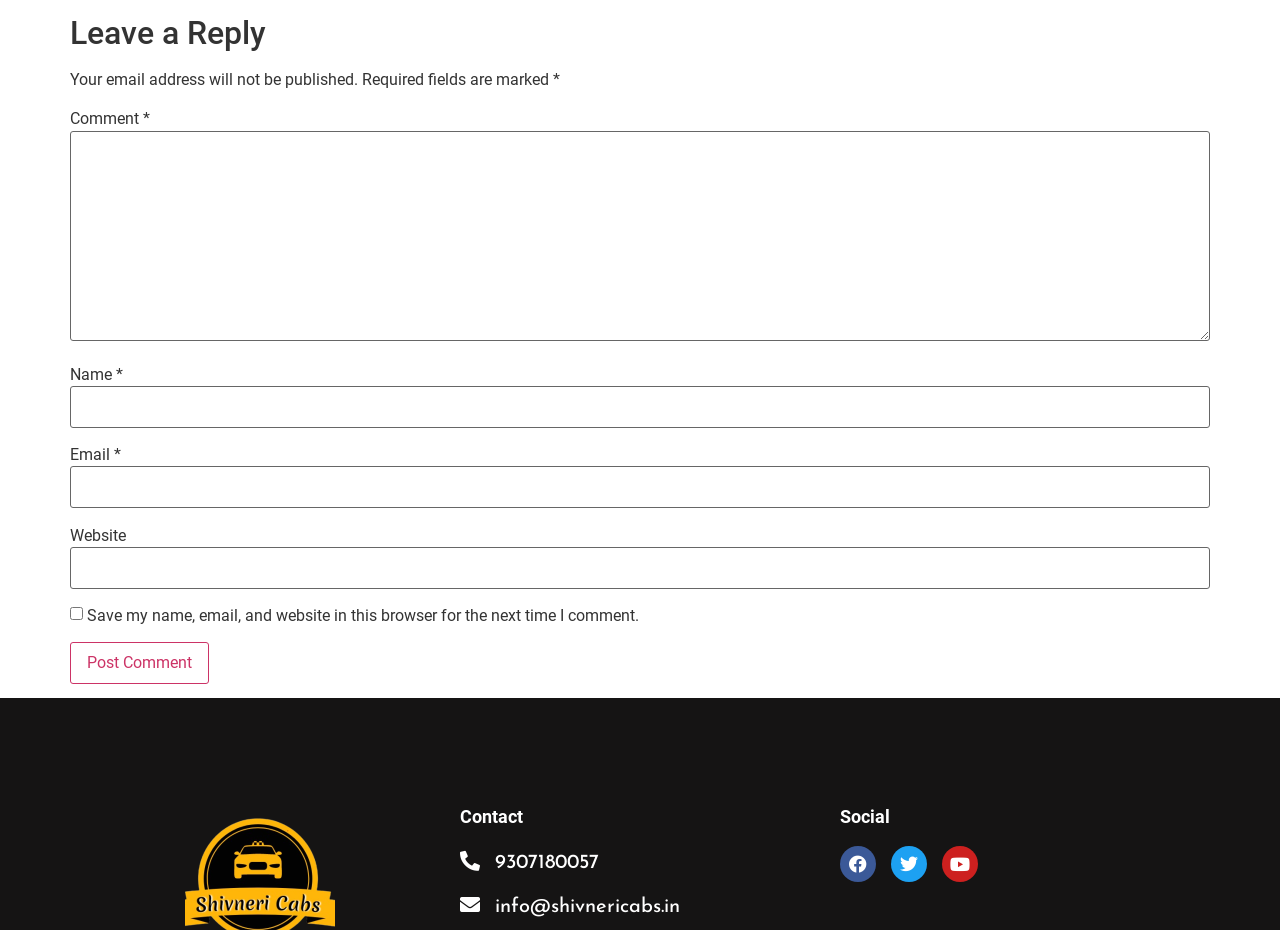What information is required to post a comment?
Please provide a single word or phrase as the answer based on the screenshot.

Name, email, and comment